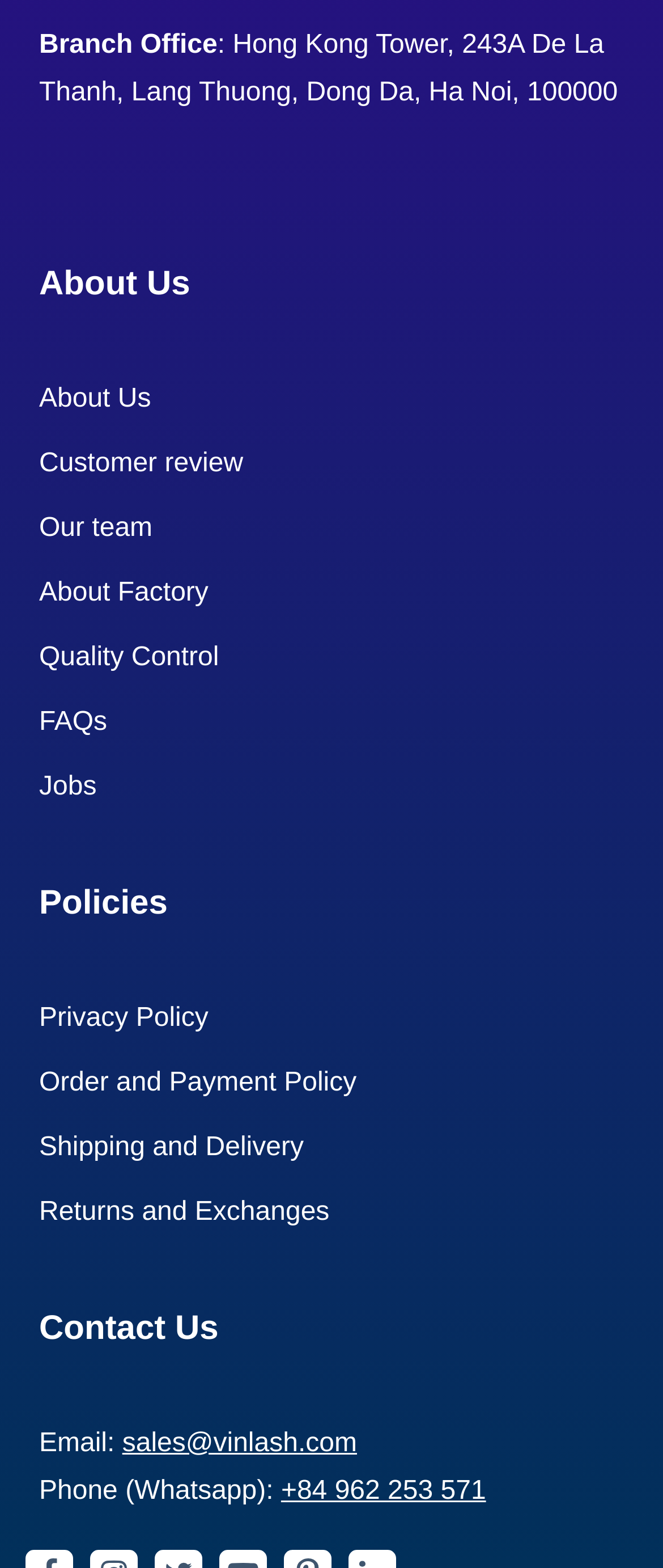Can you show the bounding box coordinates of the region to click on to complete the task described in the instruction: "Call or whatsapp us"?

[0.424, 0.942, 0.733, 0.96]